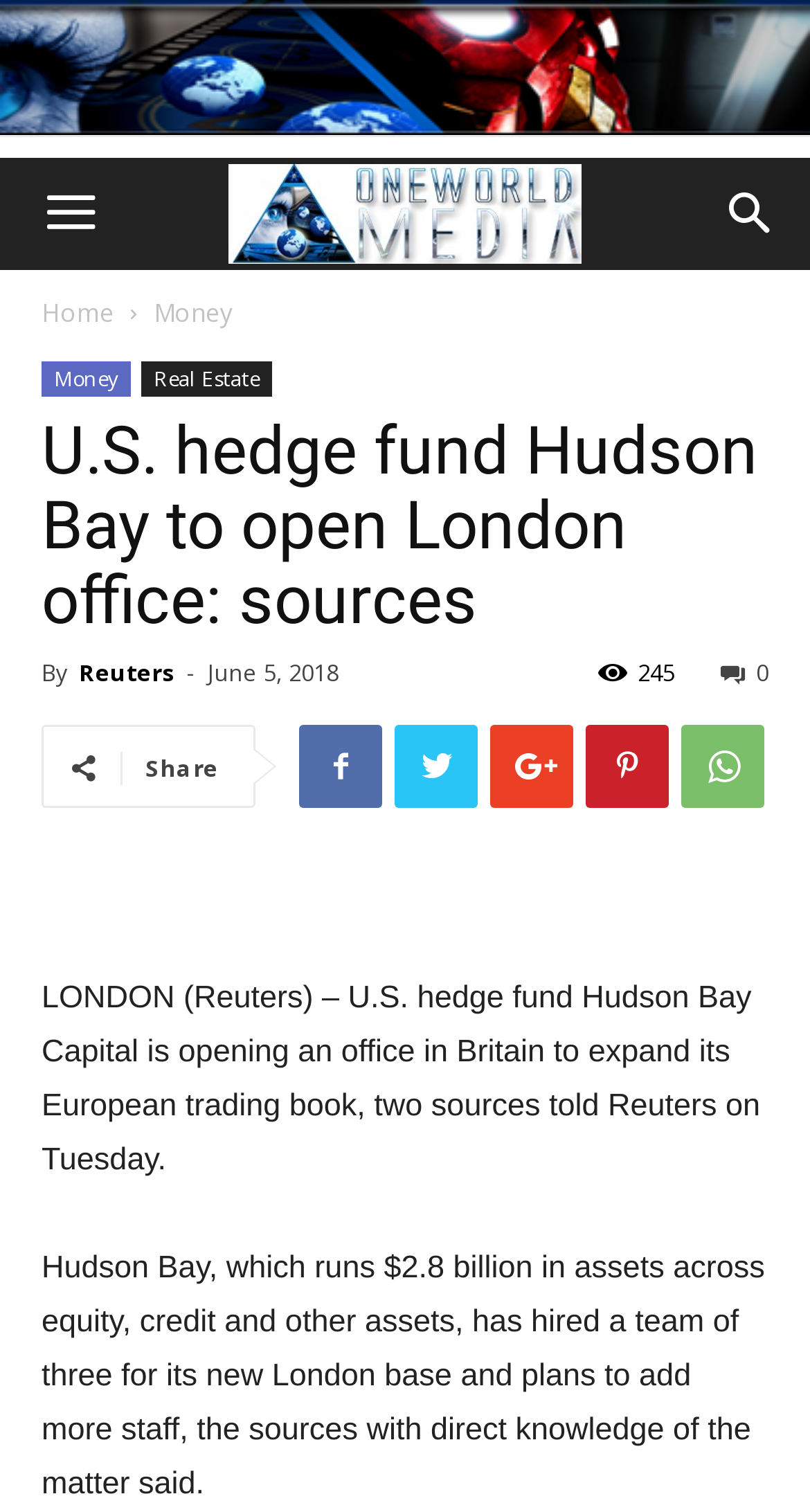Determine the bounding box coordinates for the UI element matching this description: "Money".

[0.19, 0.195, 0.287, 0.218]